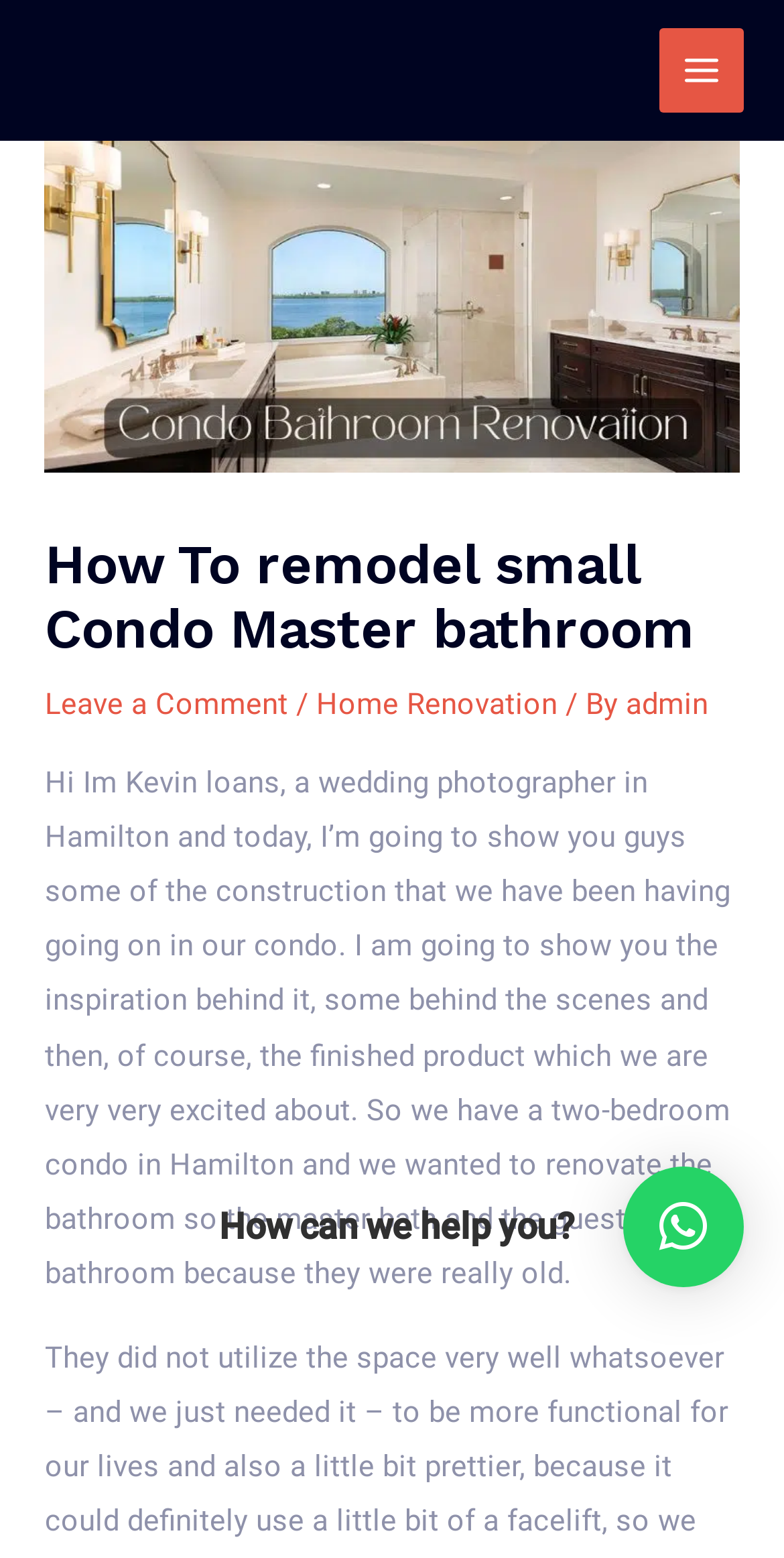What is the purpose of the webpage?
Please provide a single word or phrase as your answer based on the image.

To show condo renovation